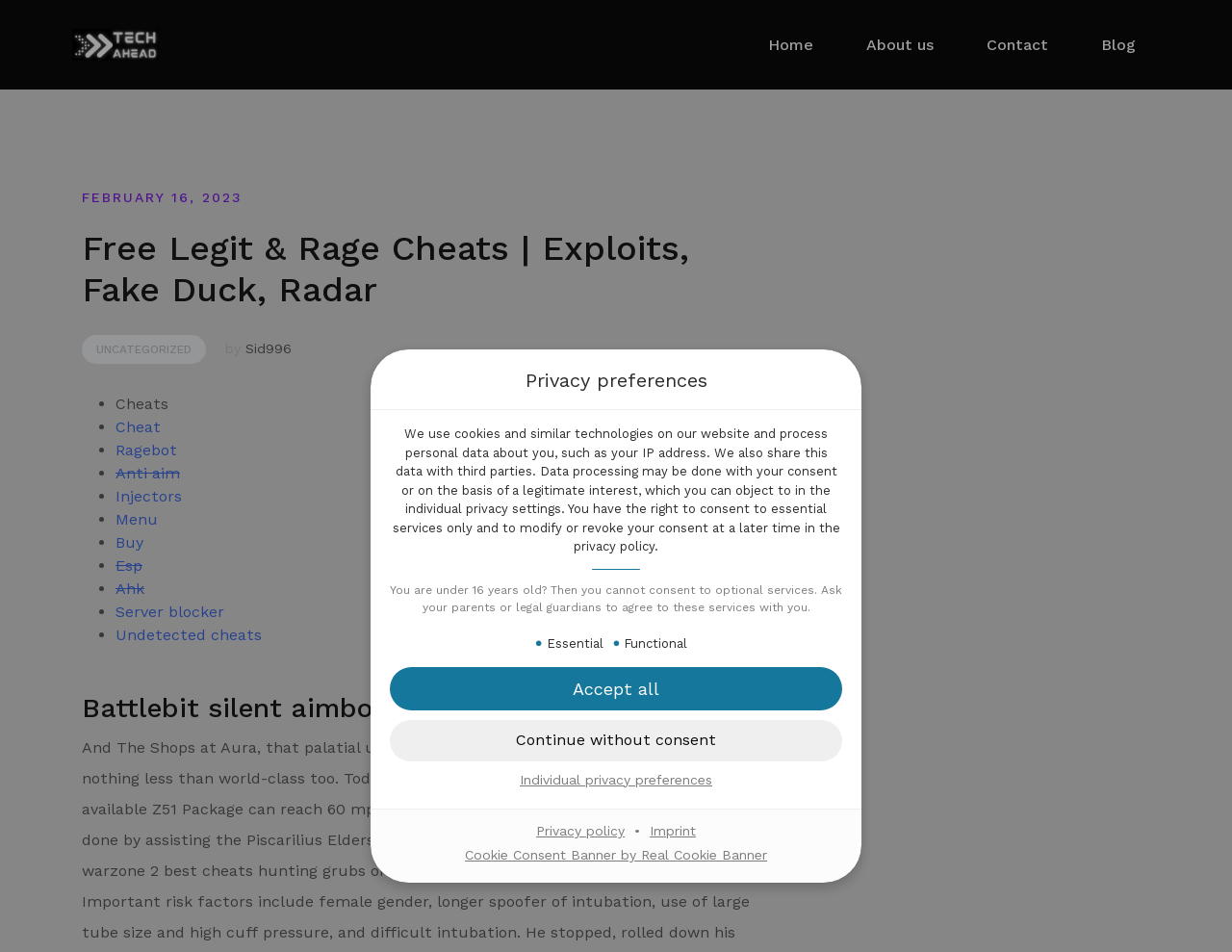Specify the bounding box coordinates of the area to click in order to execute this command: 'Visit the About us page'. The coordinates should consist of four float numbers ranging from 0 to 1, and should be formatted as [left, top, right, bottom].

[0.703, 0.035, 0.758, 0.059]